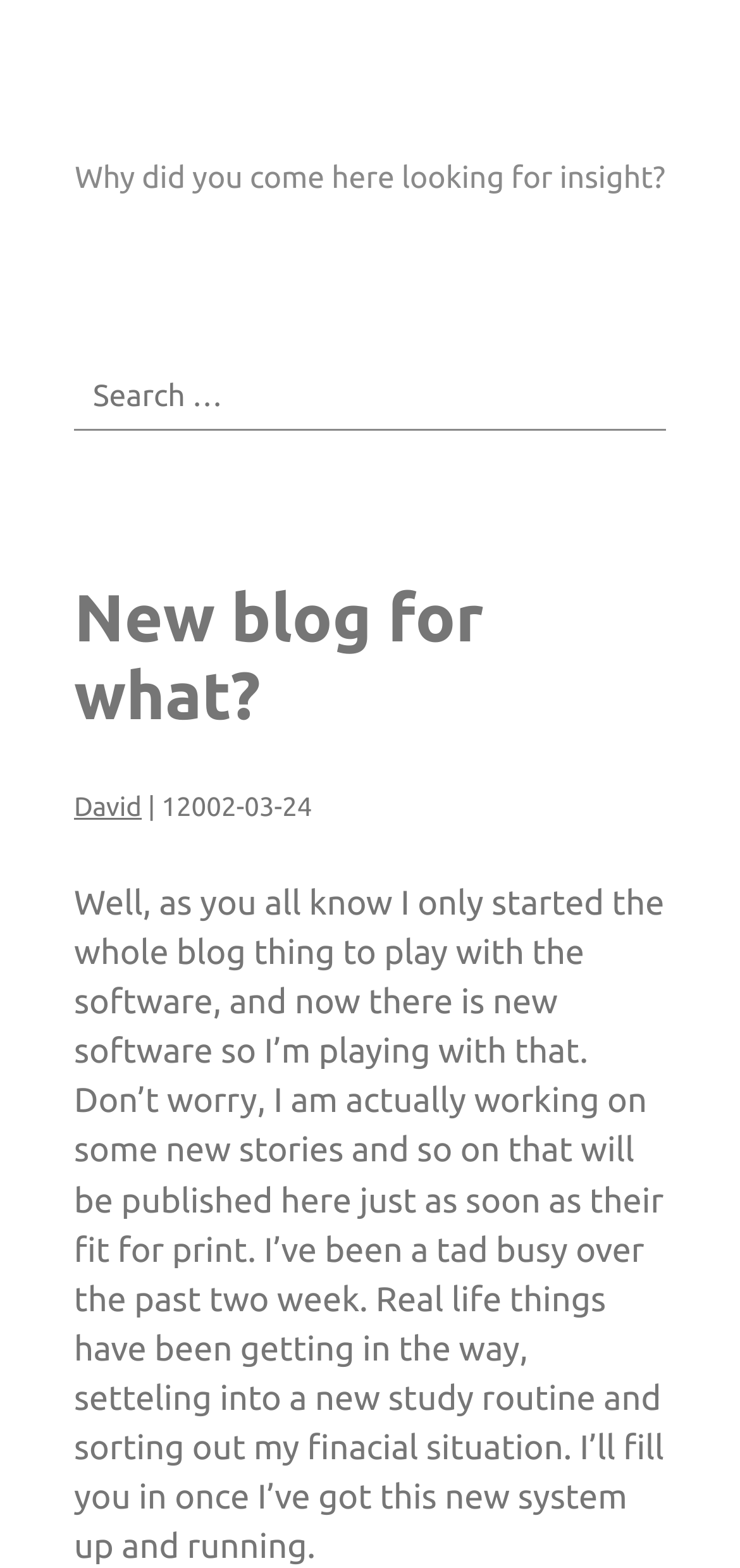What is the author's name?
Examine the image and give a concise answer in one word or a short phrase.

David